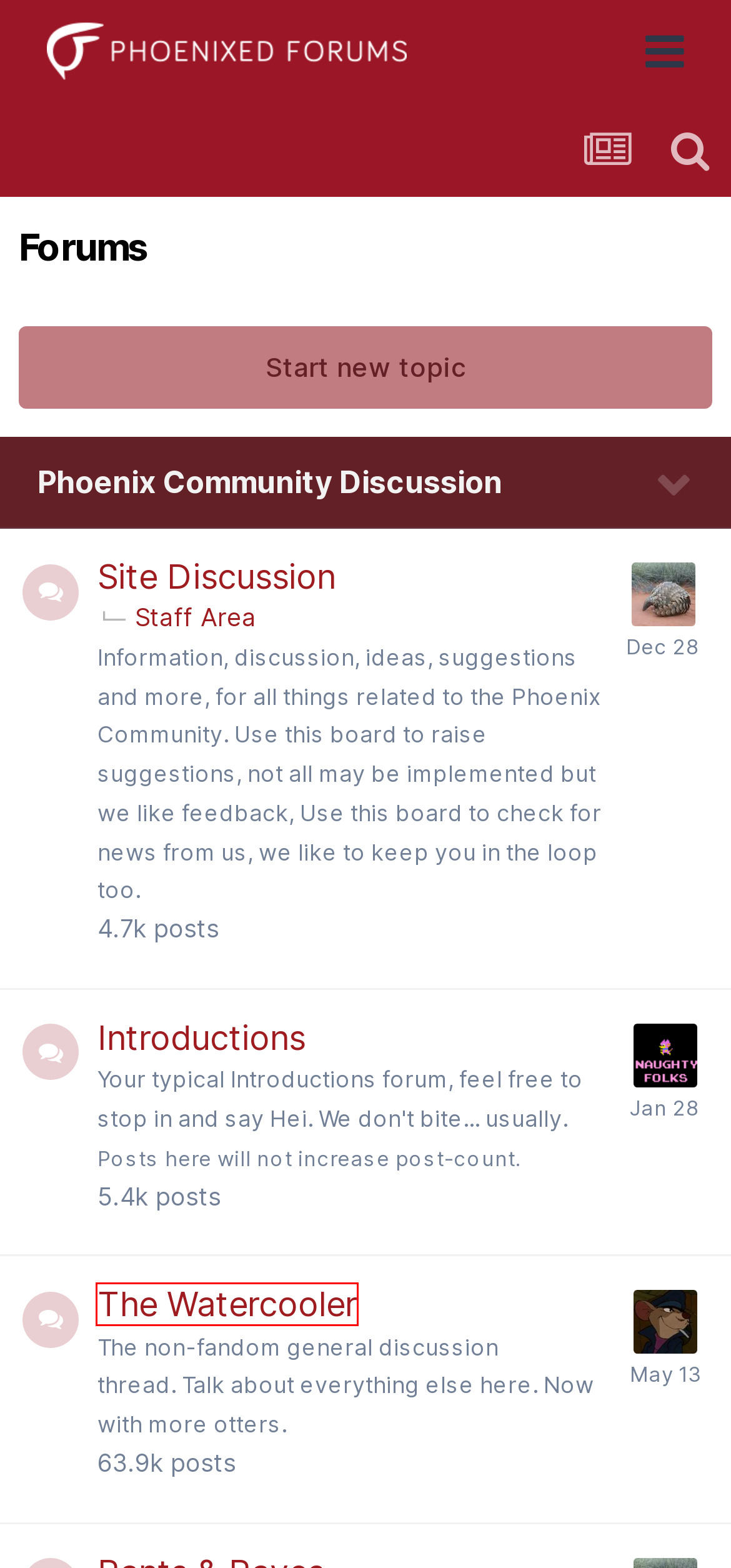You are provided with a screenshot of a webpage that has a red bounding box highlighting a UI element. Choose the most accurate webpage description that matches the new webpage after clicking the highlighted element. Here are your choices:
A. WALFTEAM - The Phoenixed Forums
B. The Watercooler - The Phoenixed Forums
C. Site Discussion - The Phoenixed Forums
D. Whoa, hello! - Introductions - The Phoenixed Forums
E. Phoenix Community Discussion - The Phoenixed Forums
F. Pangolin - The Phoenixed Forums
G. Introductions - The Phoenixed Forums
H. toad affinity forums - Site Discussion - The Phoenixed Forums

B